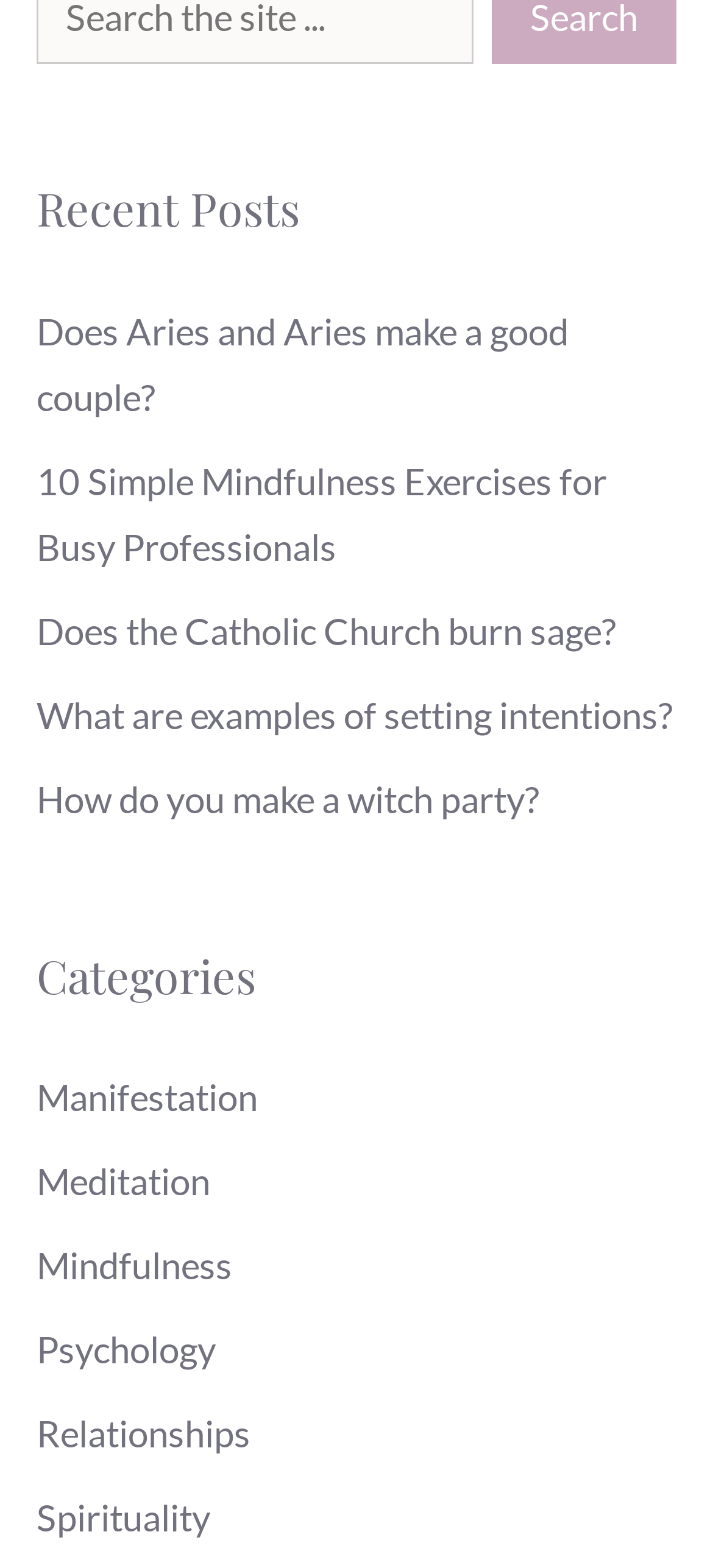Locate the bounding box coordinates of the clickable area needed to fulfill the instruction: "read about Aries and Aries relationships".

[0.051, 0.197, 0.797, 0.267]